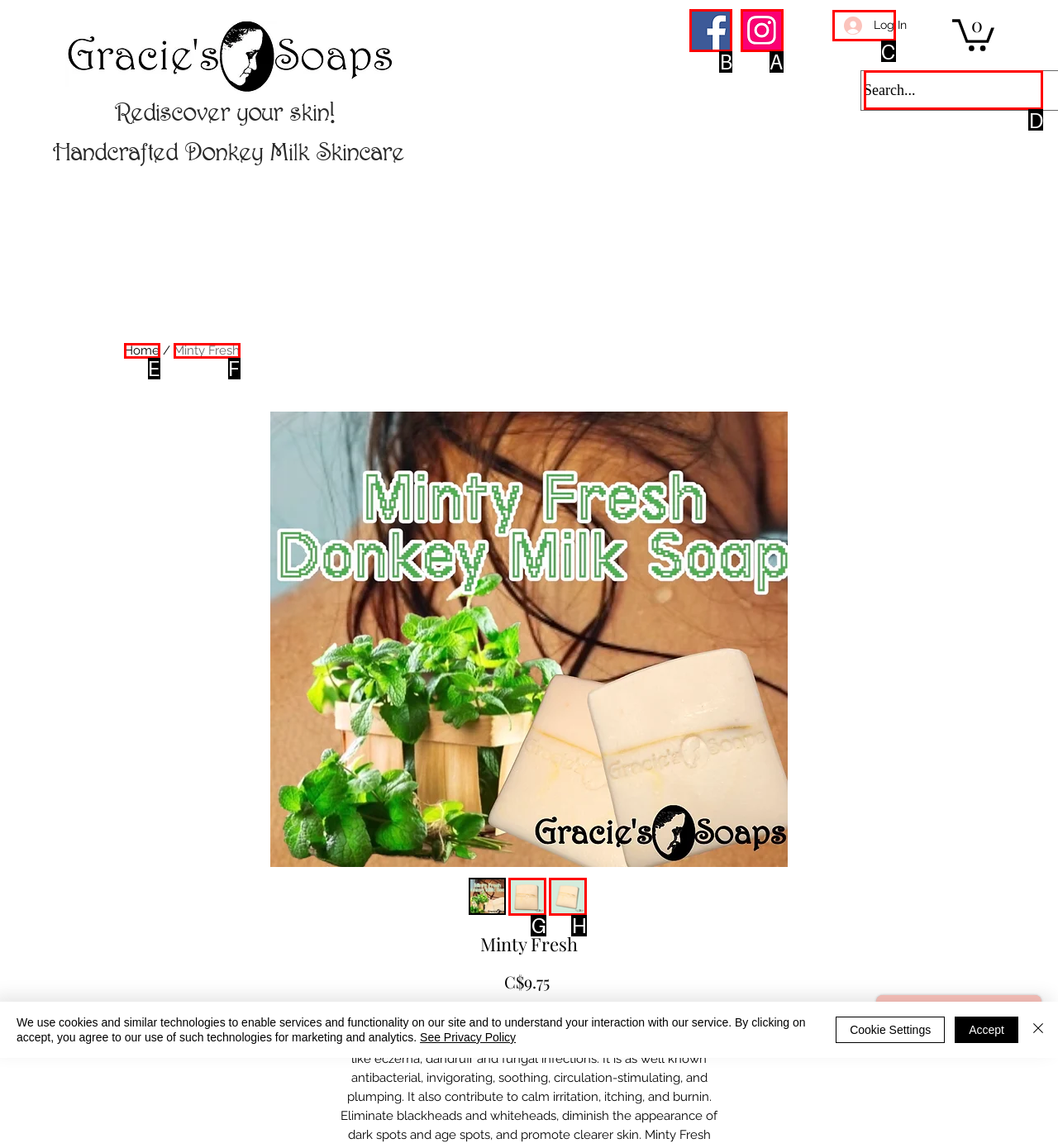Determine which HTML element to click on in order to complete the action: Search.
Reply with the letter of the selected option.

None